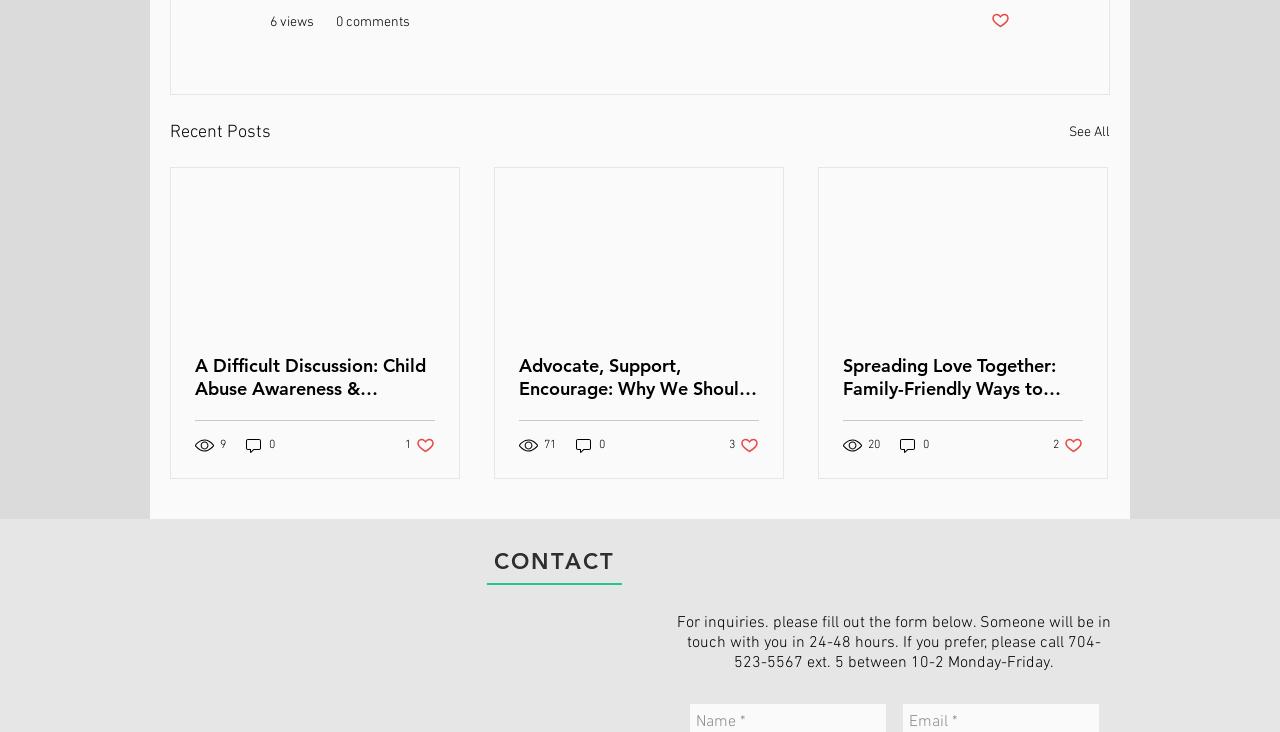What is the purpose of the 'Post not marked as liked' button?
From the screenshot, supply a one-word or short-phrase answer.

To like a post